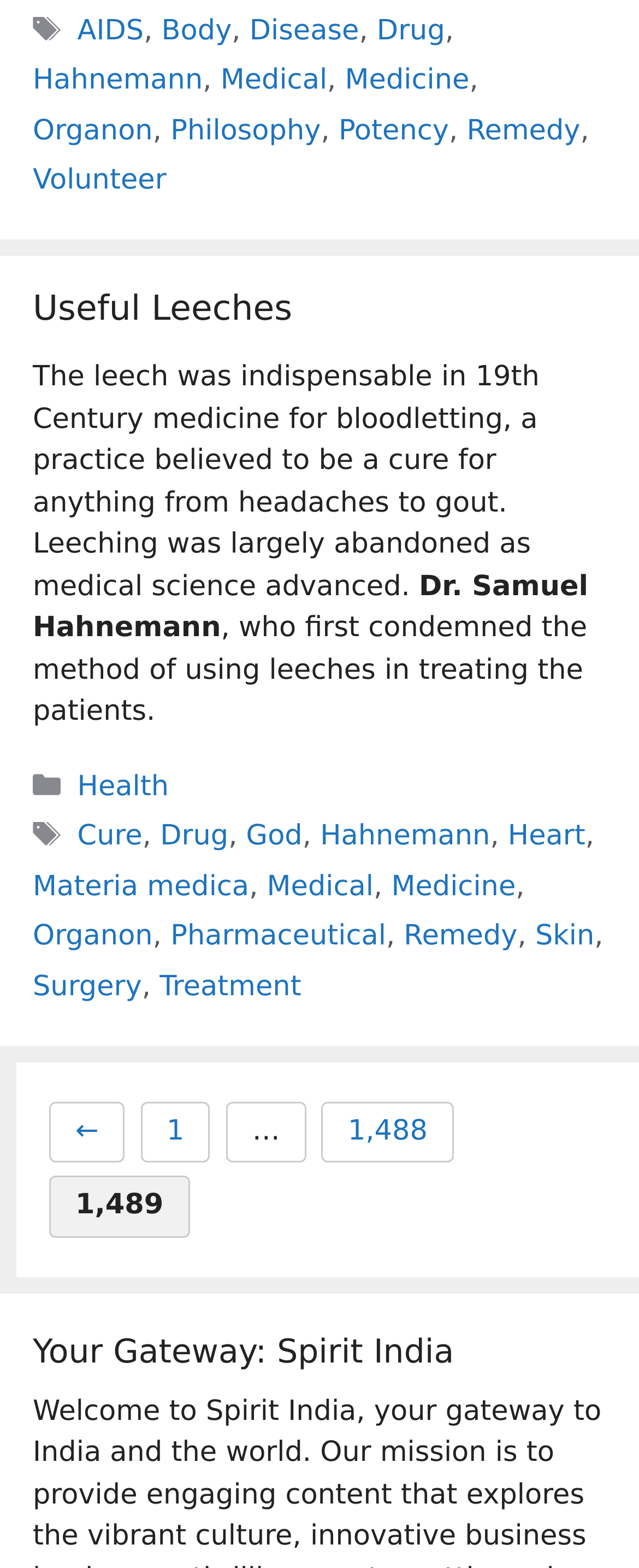Using floating point numbers between 0 and 1, provide the bounding box coordinates in the format (top-left x, top-left y, bottom-right x, bottom-right y). Locate the UI element described here: Materia medica

[0.051, 0.555, 0.39, 0.576]